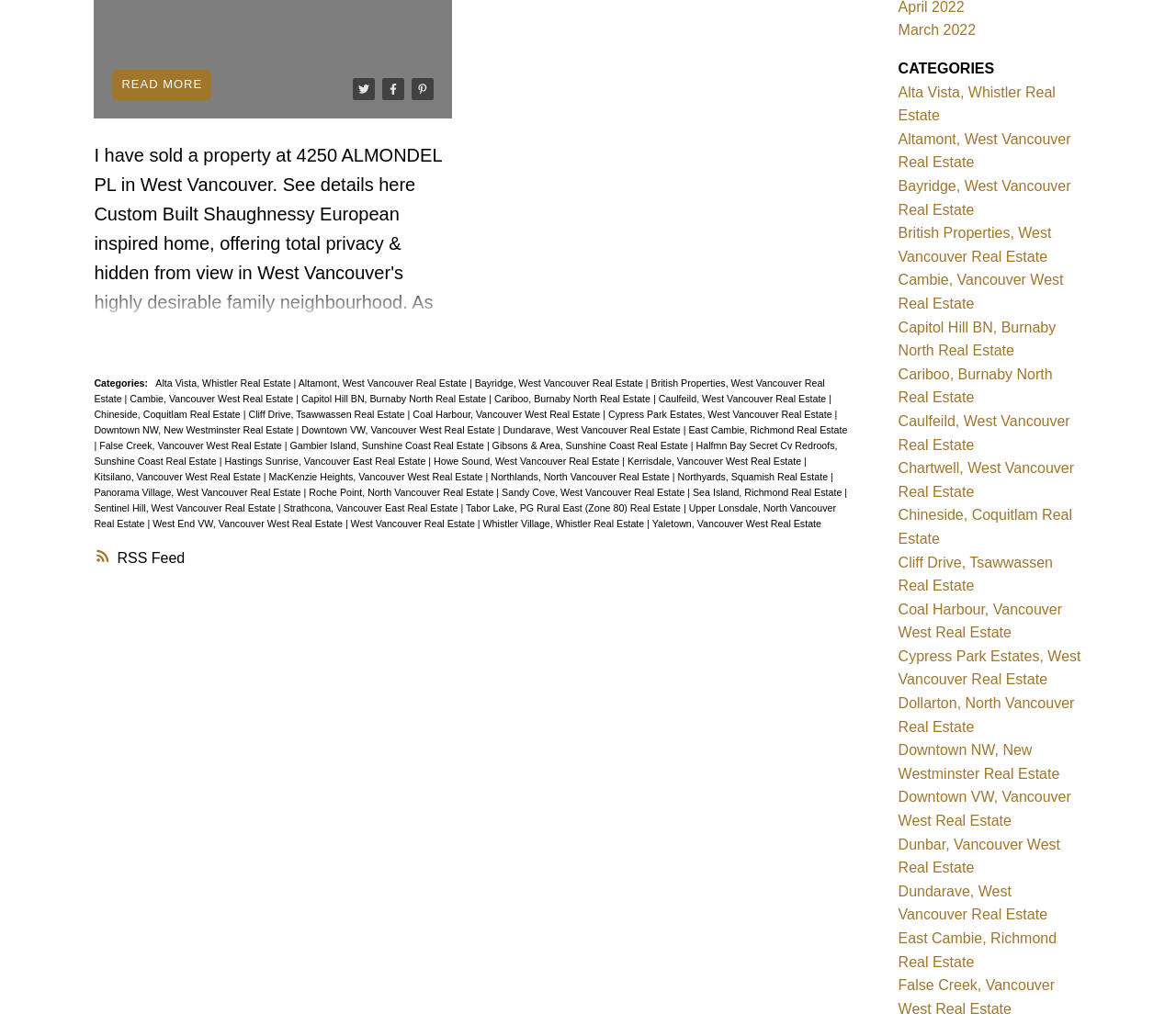Locate the bounding box coordinates of the clickable area needed to fulfill the instruction: "Read more about the property".

[0.096, 0.068, 0.18, 0.097]